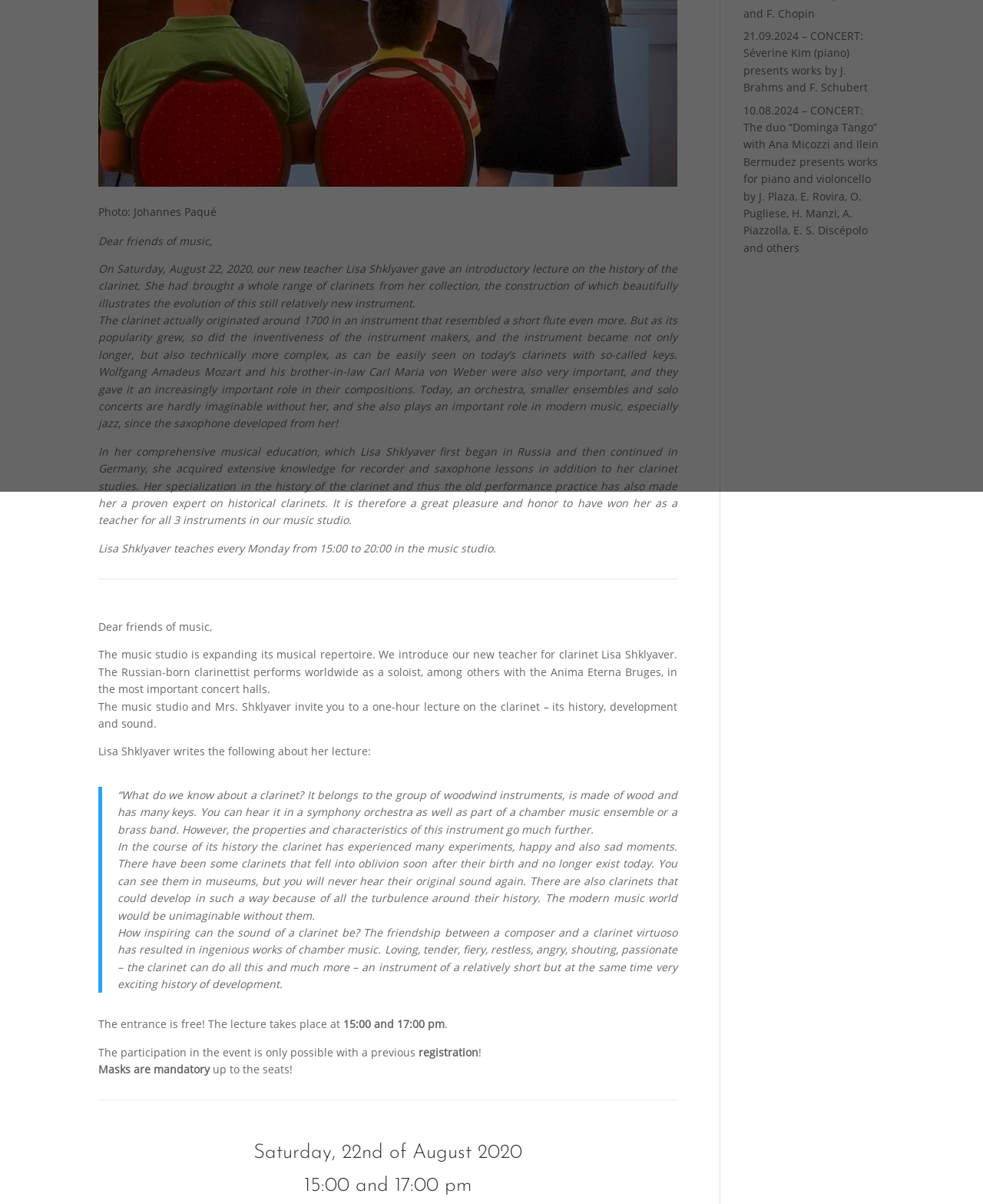Bounding box coordinates should be in the format (top-left x, top-left y, bottom-right x, bottom-right y) and all values should be floating point numbers between 0 and 1. Determine the bounding box coordinate for the UI element described as: privacy policy

[0.569, 0.041, 0.64, 0.054]